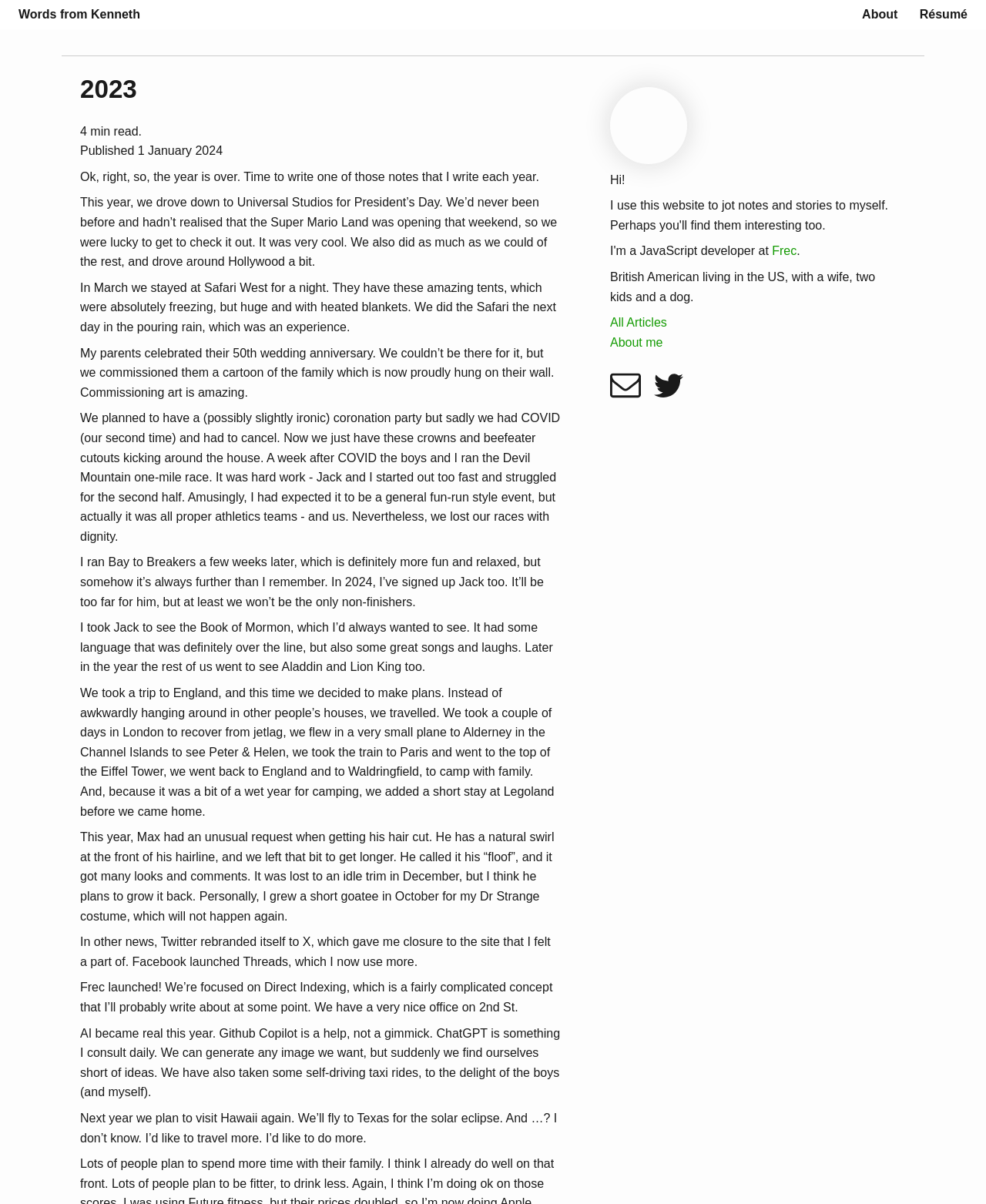Provide a brief response in the form of a single word or phrase:
What is the author's occupation?

Unknown